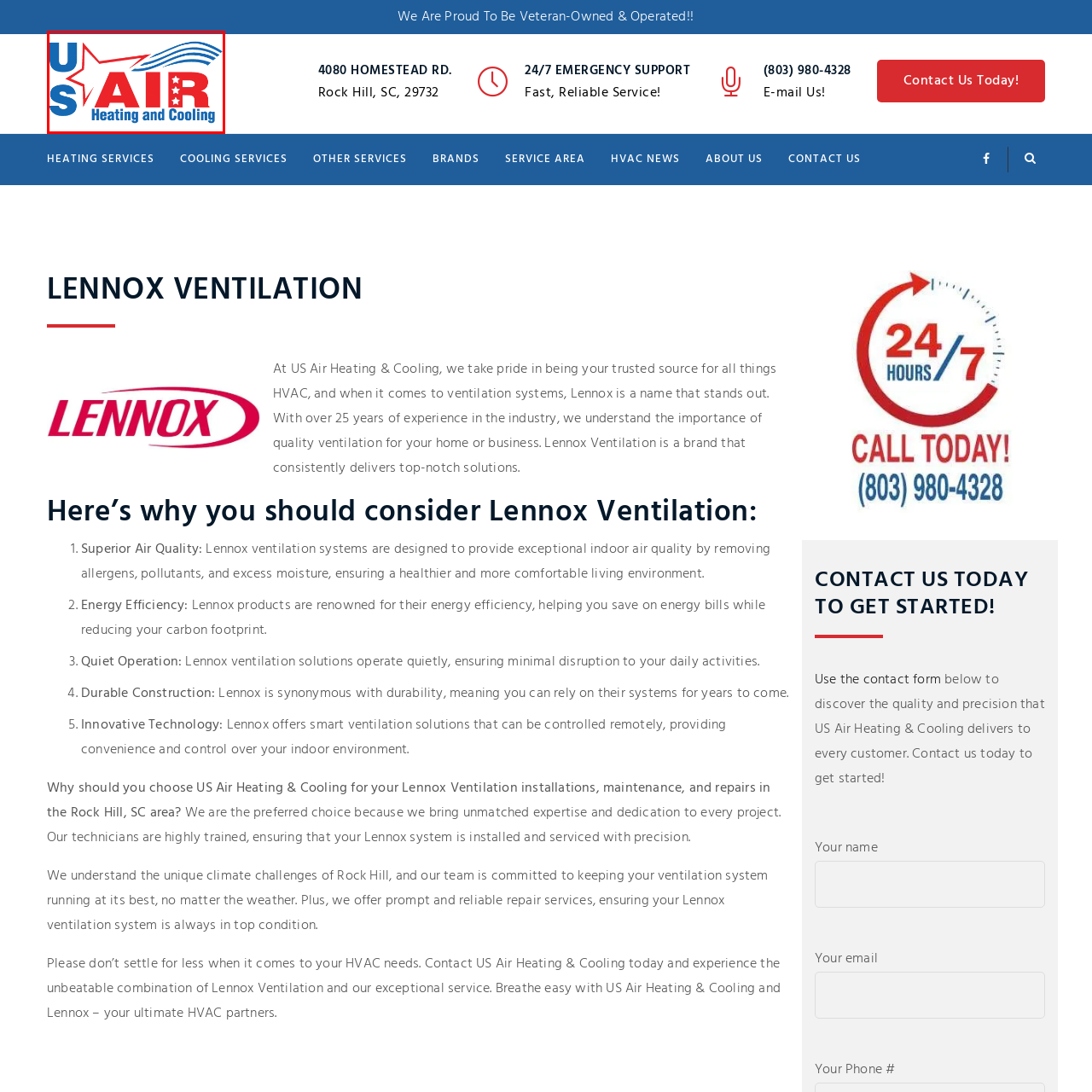Provide an in-depth caption for the picture enclosed by the red frame.

The image features the logo of "US Air Heating and Cooling," prominently displaying the name in bold, red lettering with a stylized blue star. The logo is accented by flowing blue lines that symbolize air movement, reinforcing the company's focus on HVAC services. Below the striking "US AIR" text, the tagline "Heating and Cooling" is presented in a clean, blue font. This visually engaging design reflects the brand's commitment to providing effective heating and cooling solutions, emphasizing its veteran-owned status and dedication to quality service.